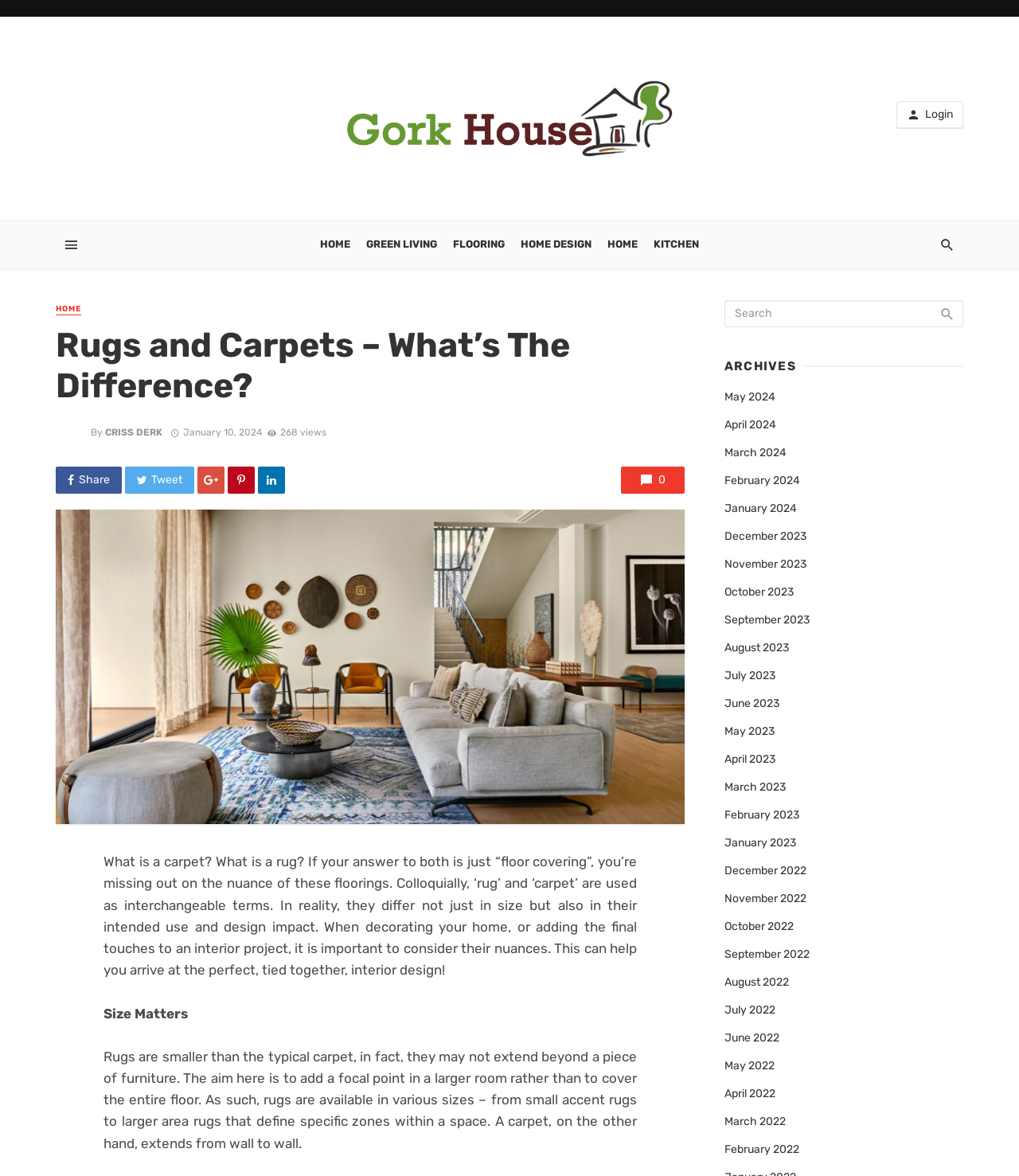What is the purpose of the 'Search' textbox?
Please use the image to deliver a detailed and complete answer.

The 'Search' textbox is located on the right side of the webpage, and it allows users to search for specific content on the website. This is evident from the placeholder text 'Search' inside the textbox, which indicates its purpose.